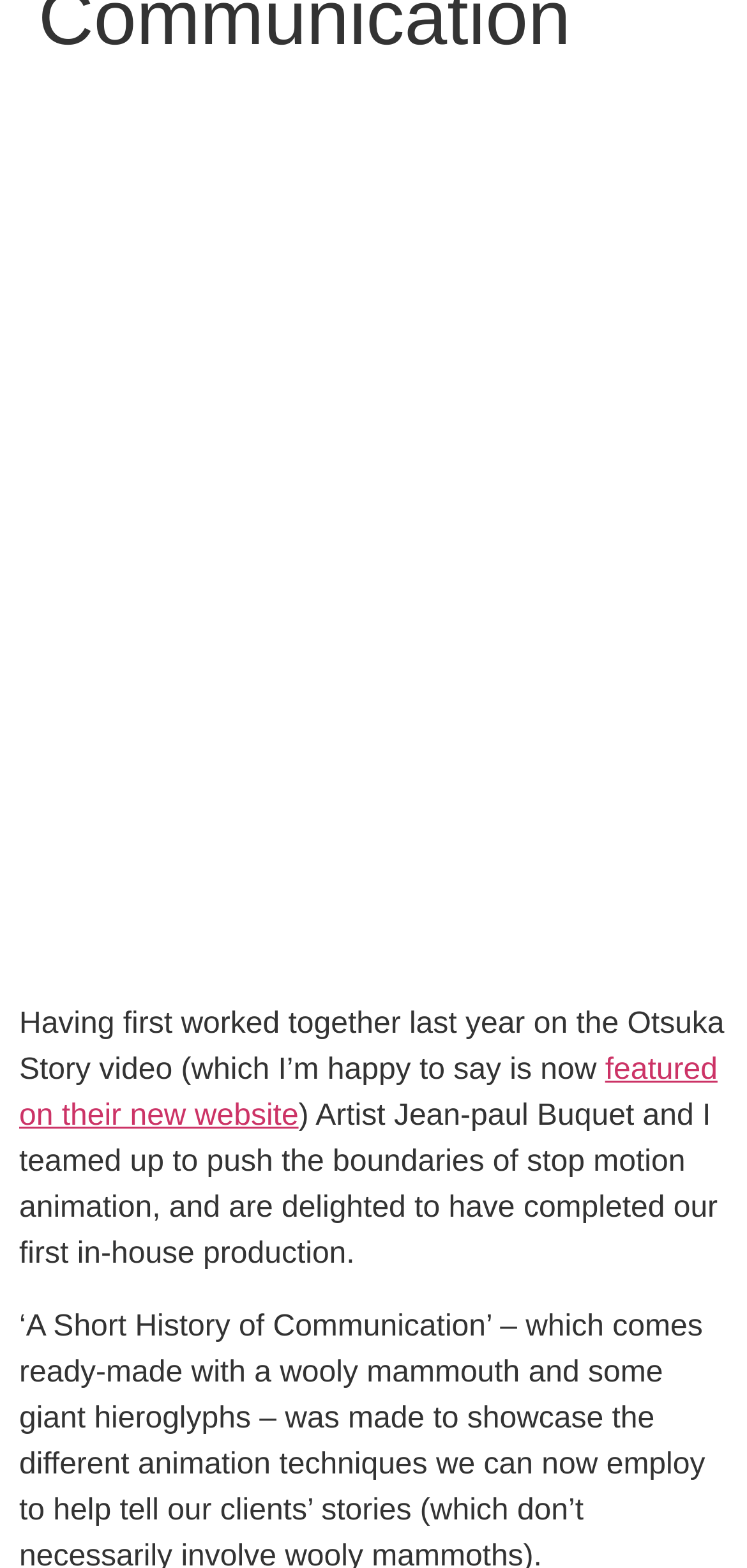Determine the bounding box for the described HTML element: "featured on their new website". Ensure the coordinates are four float numbers between 0 and 1 in the format [left, top, right, bottom].

[0.026, 0.672, 0.961, 0.722]